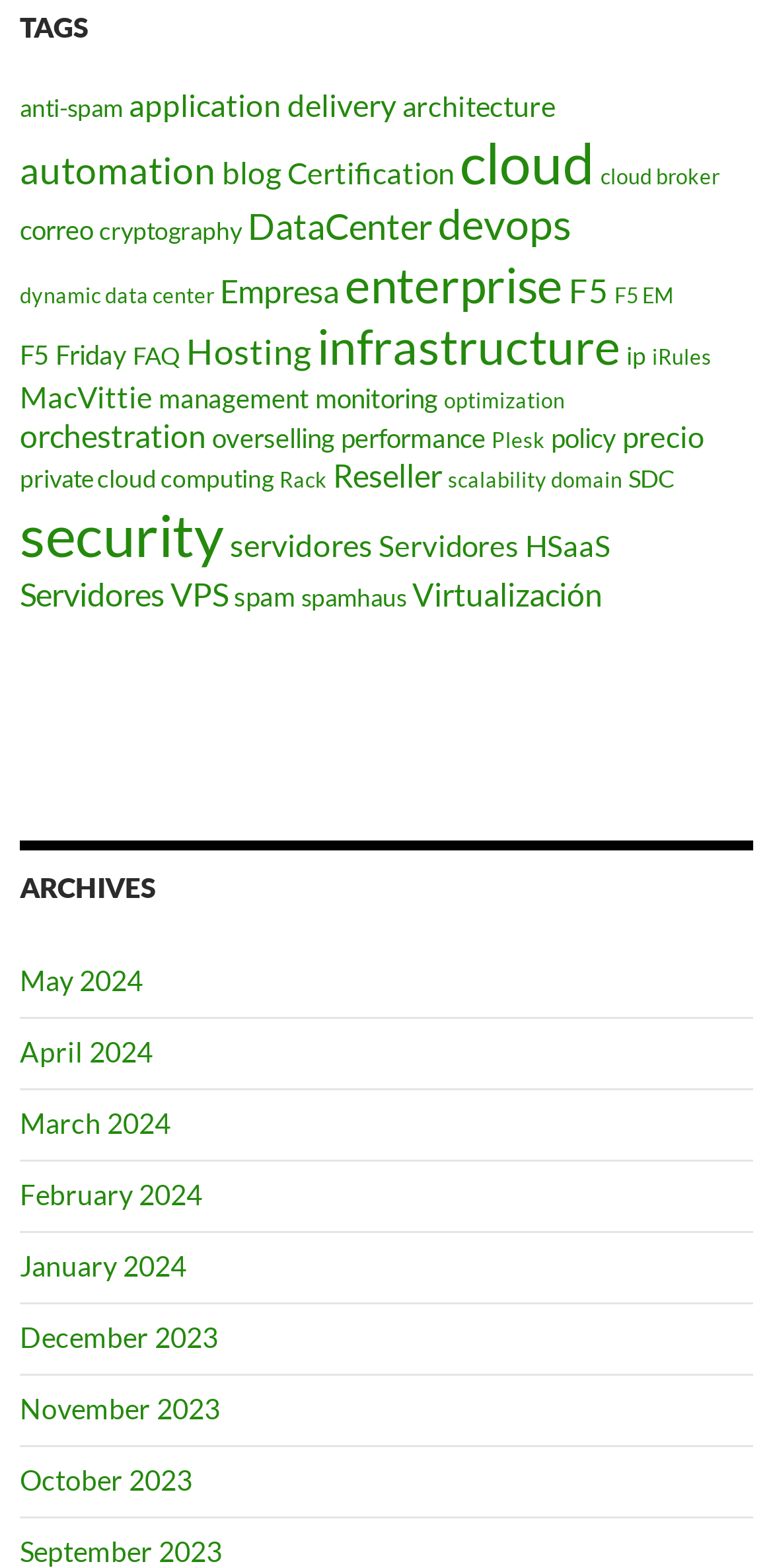How many items are associated with the 'cloud' tag?
Please give a detailed and elaborate answer to the question based on the image.

I looked at the link associated with the 'cloud' tag and found that it has 201 items, which is indicated in the link text.